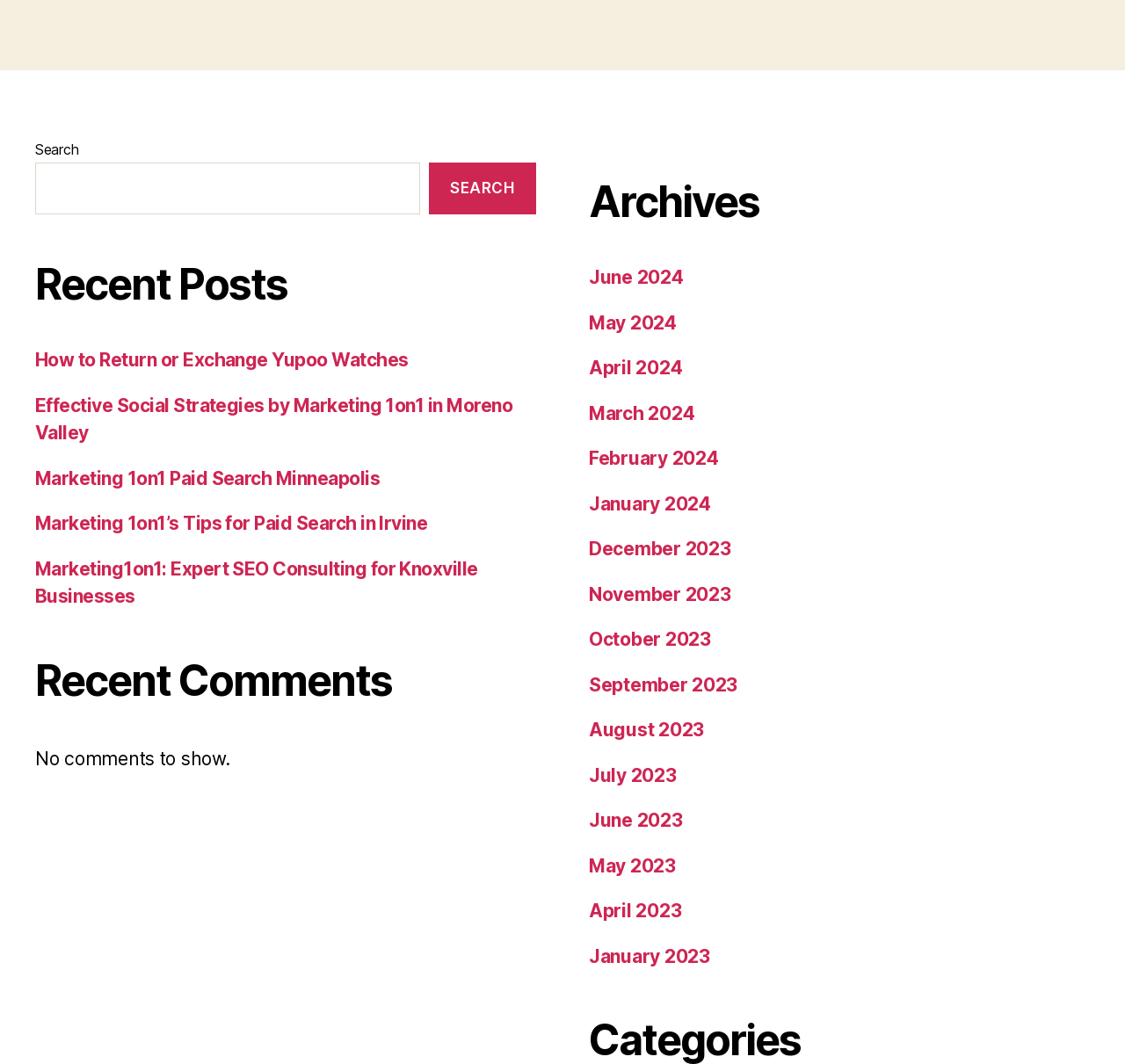Can you identify the bounding box coordinates of the clickable region needed to carry out this instruction: 'Check the effects of Kratom'? The coordinates should be four float numbers within the range of 0 to 1, stated as [left, top, right, bottom].

None